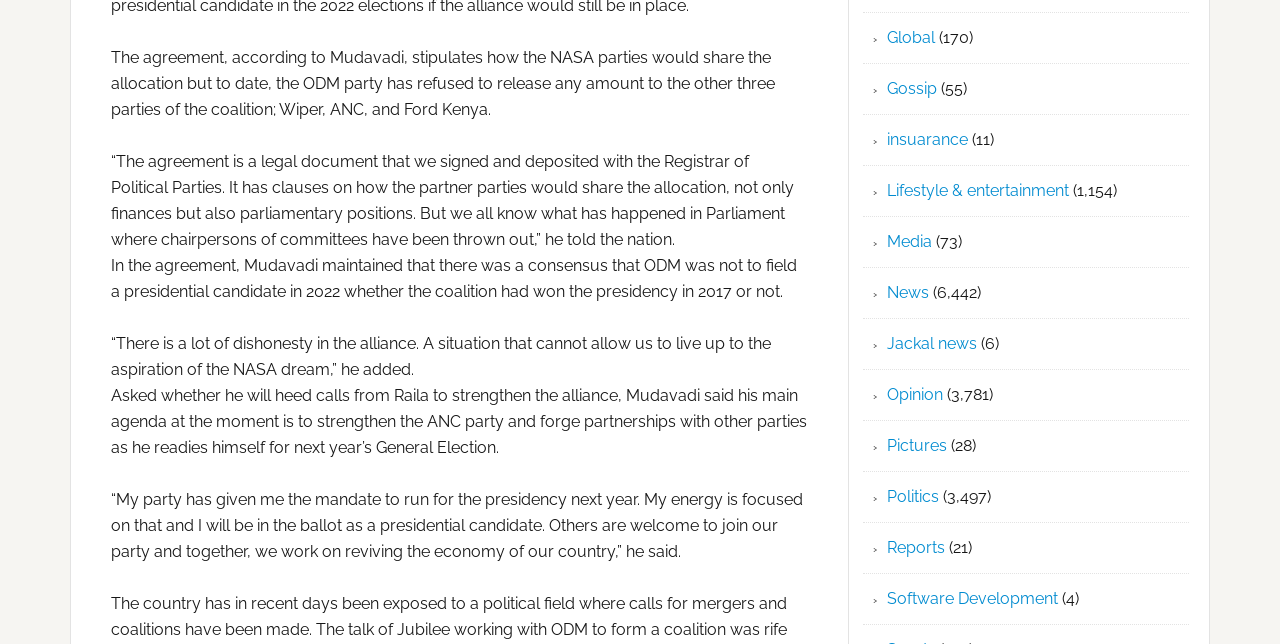Answer the question with a brief word or phrase:
How many articles are in the 'News' section?

6,442